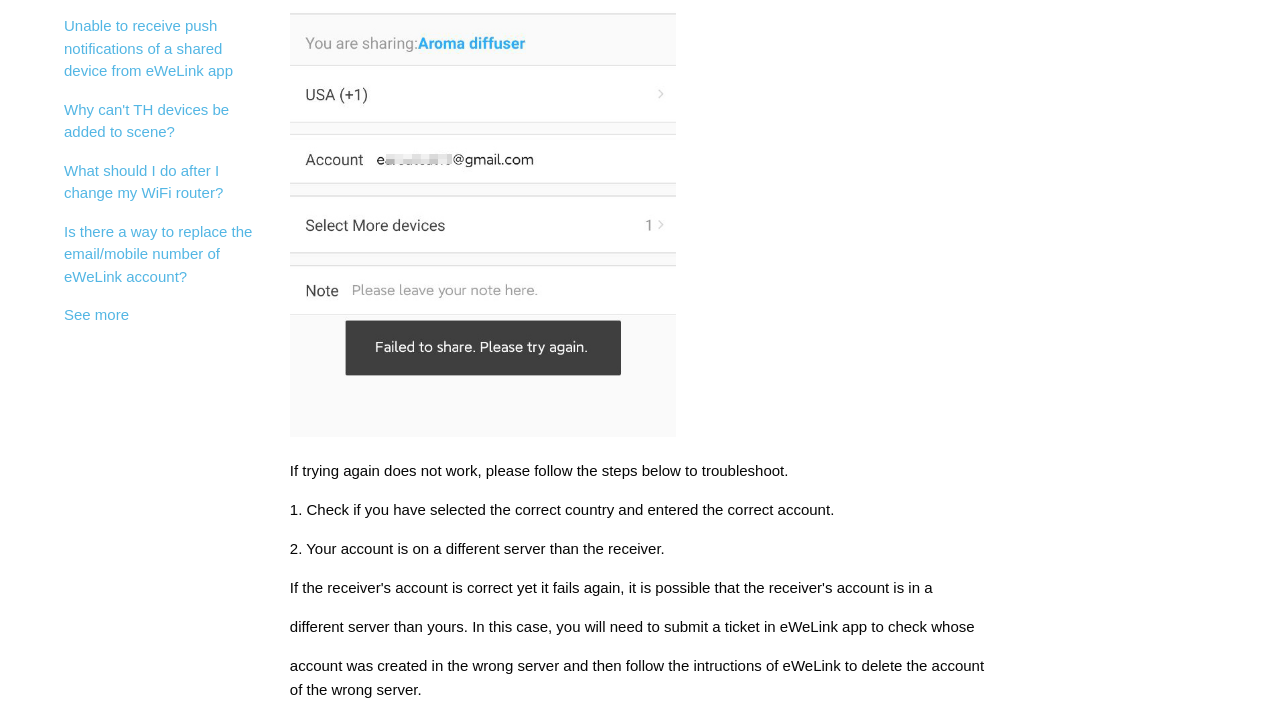Based on the provided description, "See more", find the bounding box of the corresponding UI element in the screenshot.

[0.05, 0.427, 0.101, 0.451]